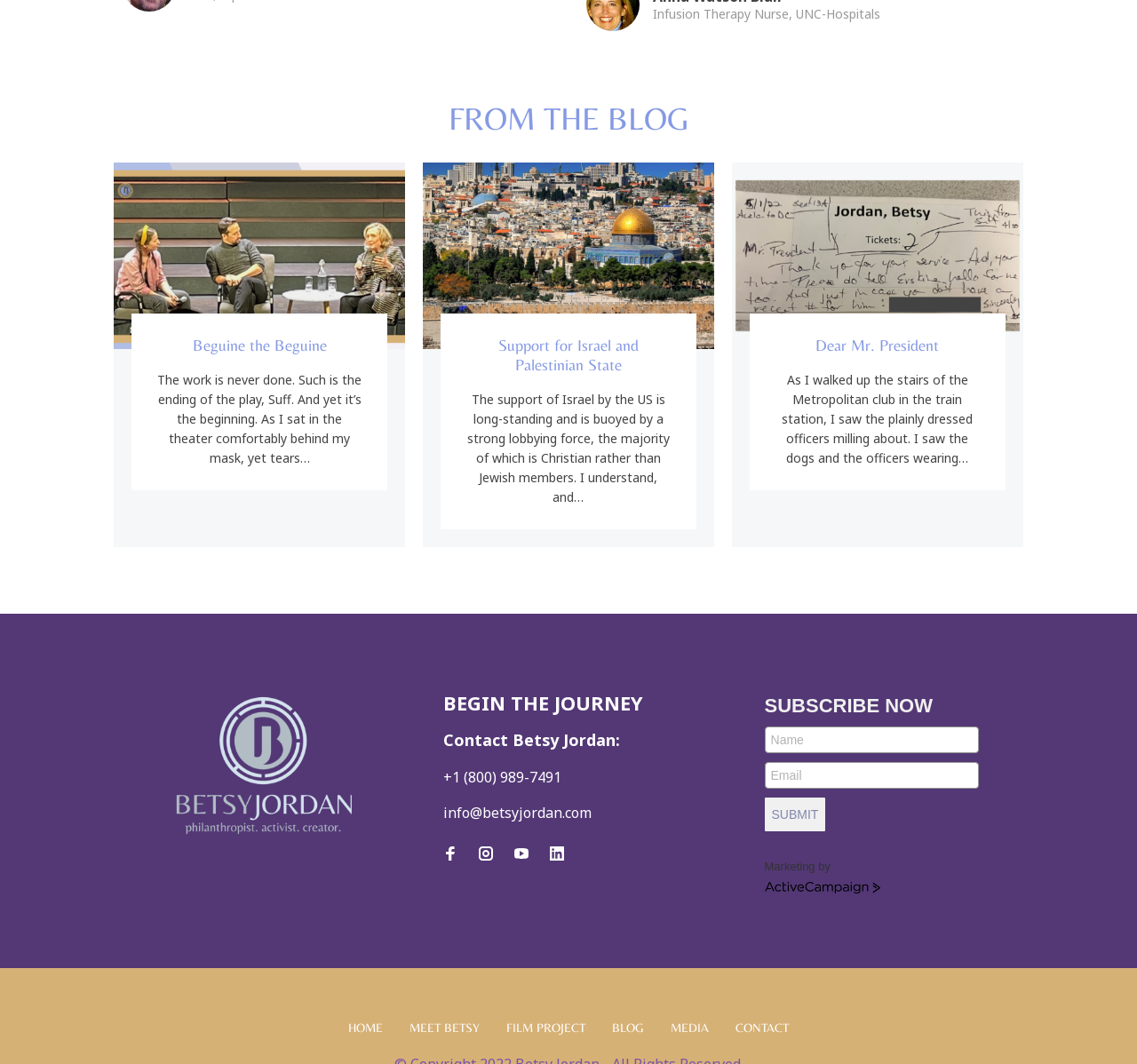Find the bounding box coordinates for the element described here: "parent_node: Dear Mr. President".

[0.644, 0.153, 0.9, 0.514]